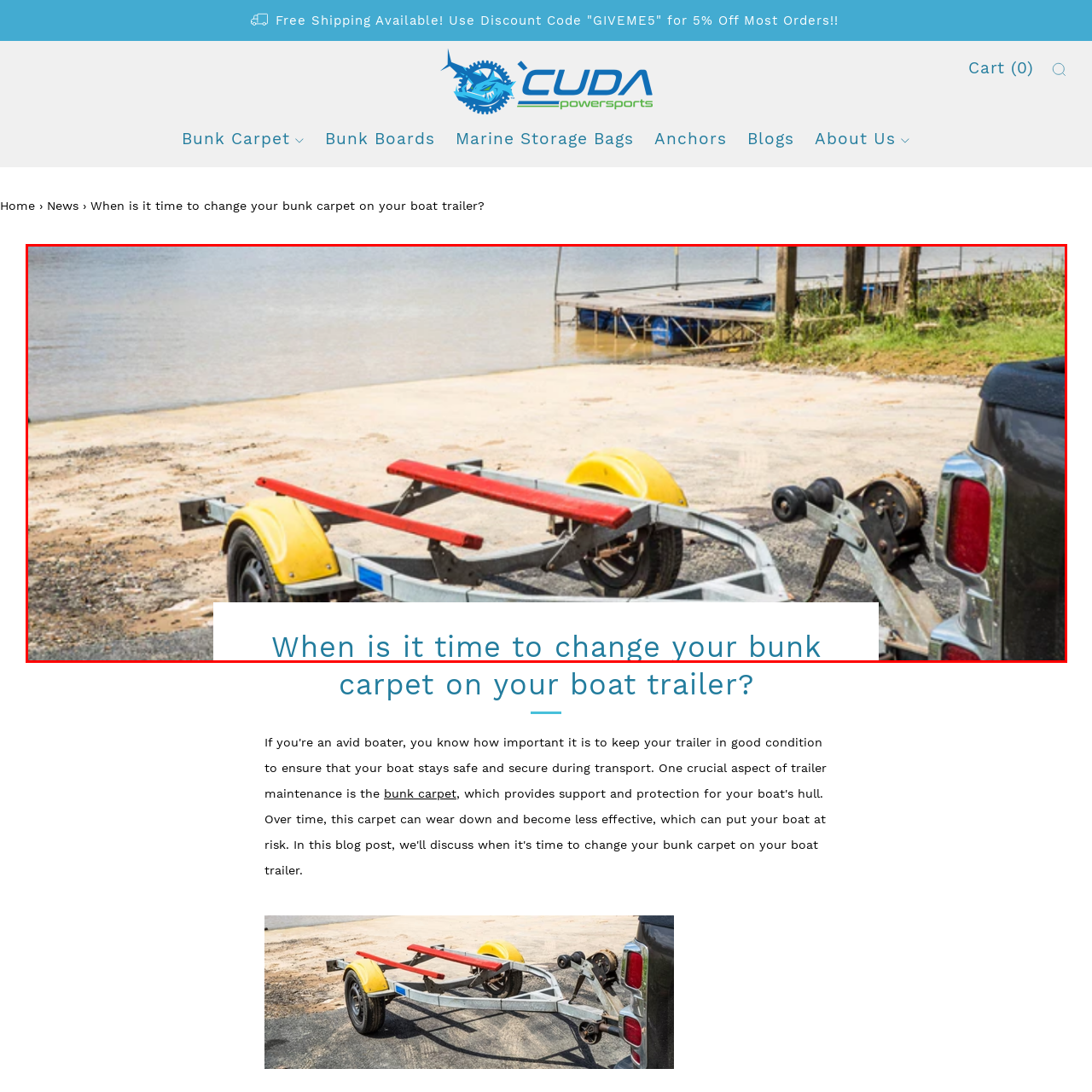Provide a comprehensive description of the image highlighted within the red bounding box.

The image depicts a boat trailer parked on a gravel area near a body of water, likely a lake or river. The trailer features yellow roller wheels and red support beams, highlighting its design for transporting boats. In the background, a wooden dock is partially visible, indicating a recreational area for boating activities. Superimposed on the image is the text, "When is it time to change your bunk carpet on your boat trailer?", suggesting a focus on trailer maintenance, particularly the condition of the bunk carpet that supports boats during transport. This highlights the importance of keeping boating equipment in good condition for safety and performance.